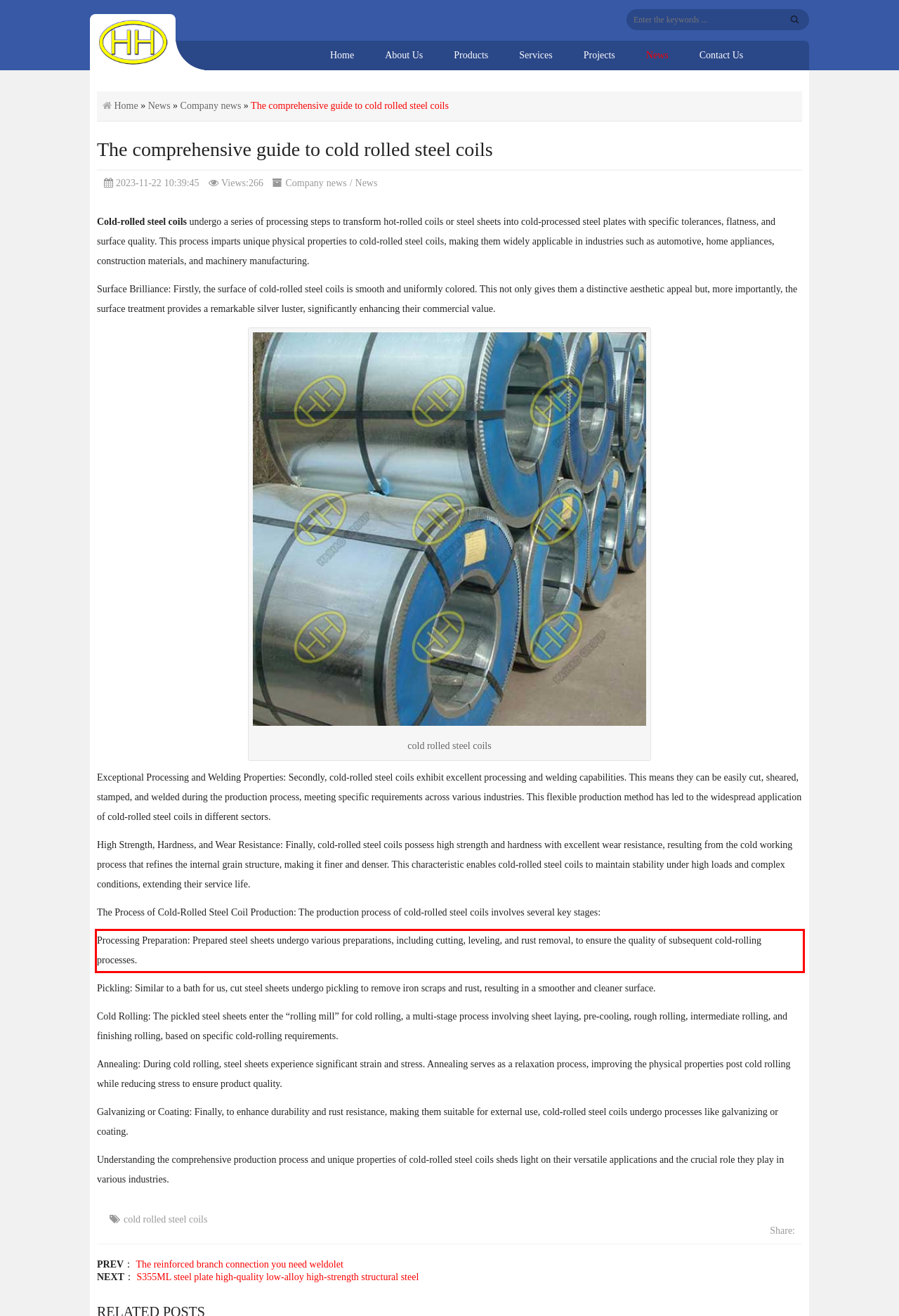Given a webpage screenshot, identify the text inside the red bounding box using OCR and extract it.

Processing Preparation: Prepared steel sheets undergo various preparations, including cutting, leveling, and rust removal, to ensure the quality of subsequent cold-rolling processes.